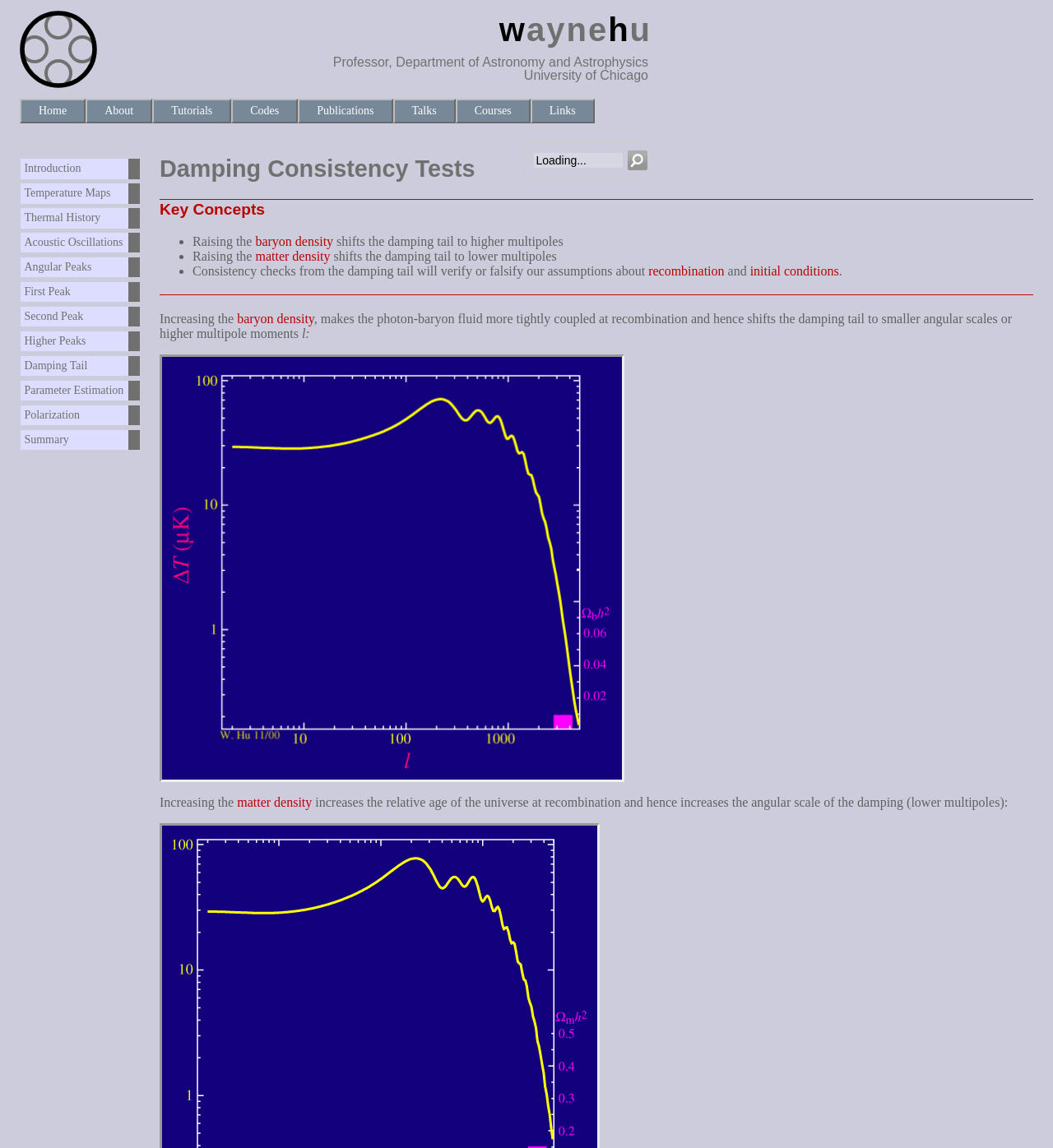Please indicate the bounding box coordinates of the element's region to be clicked to achieve the instruction: "Click the 'Submit' button". Provide the coordinates as four float numbers between 0 and 1, i.e., [left, top, right, bottom].

[0.596, 0.131, 0.615, 0.148]